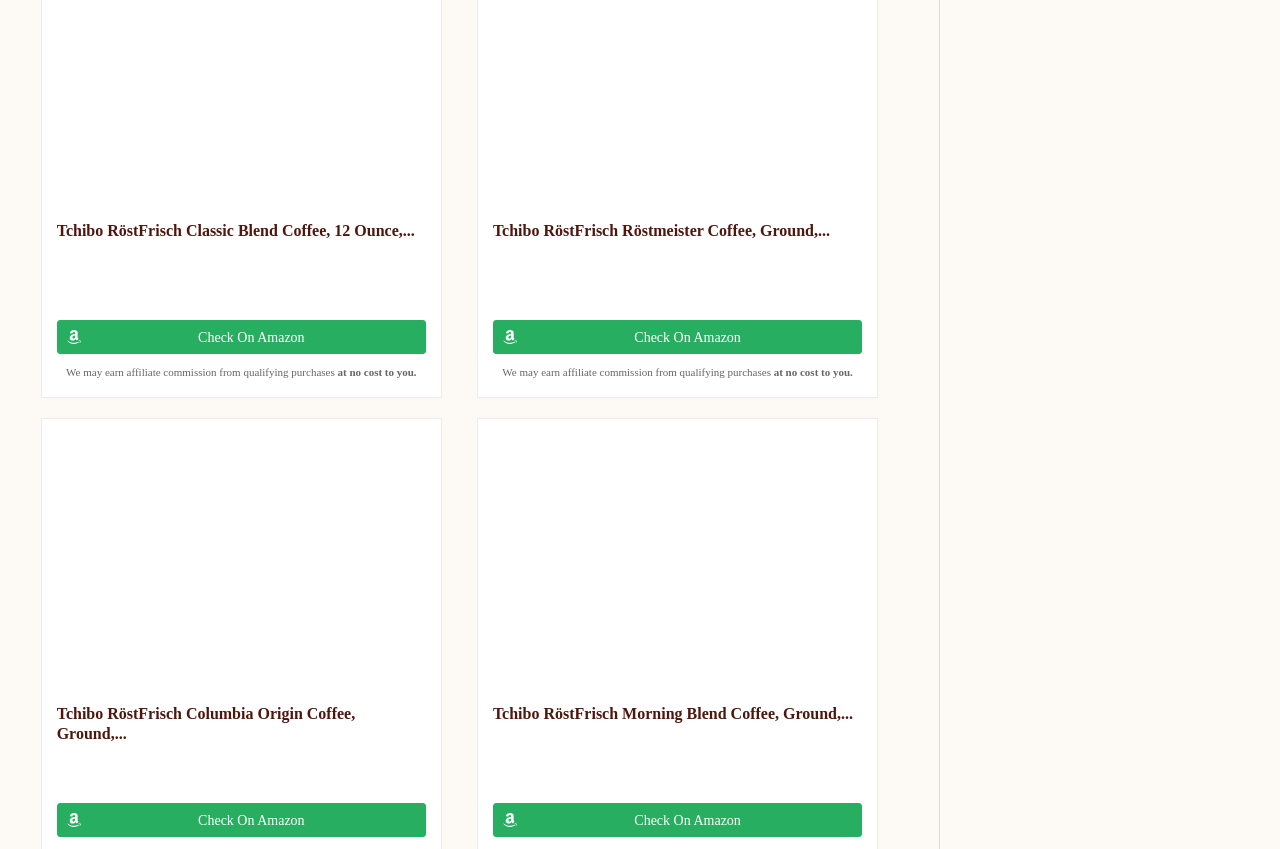Refer to the screenshot and give an in-depth answer to this question: How many coffee products are listed?

I counted the number of coffee products listed on the webpage, which are Tchibo RöstFrisch Classic Blend Coffee, Tchibo RöstFrisch Röstmeister Coffee, Tchibo RöstFrisch Columbia Origin Coffee, and Tchibo RöstFrisch Morning Blend Coffee.